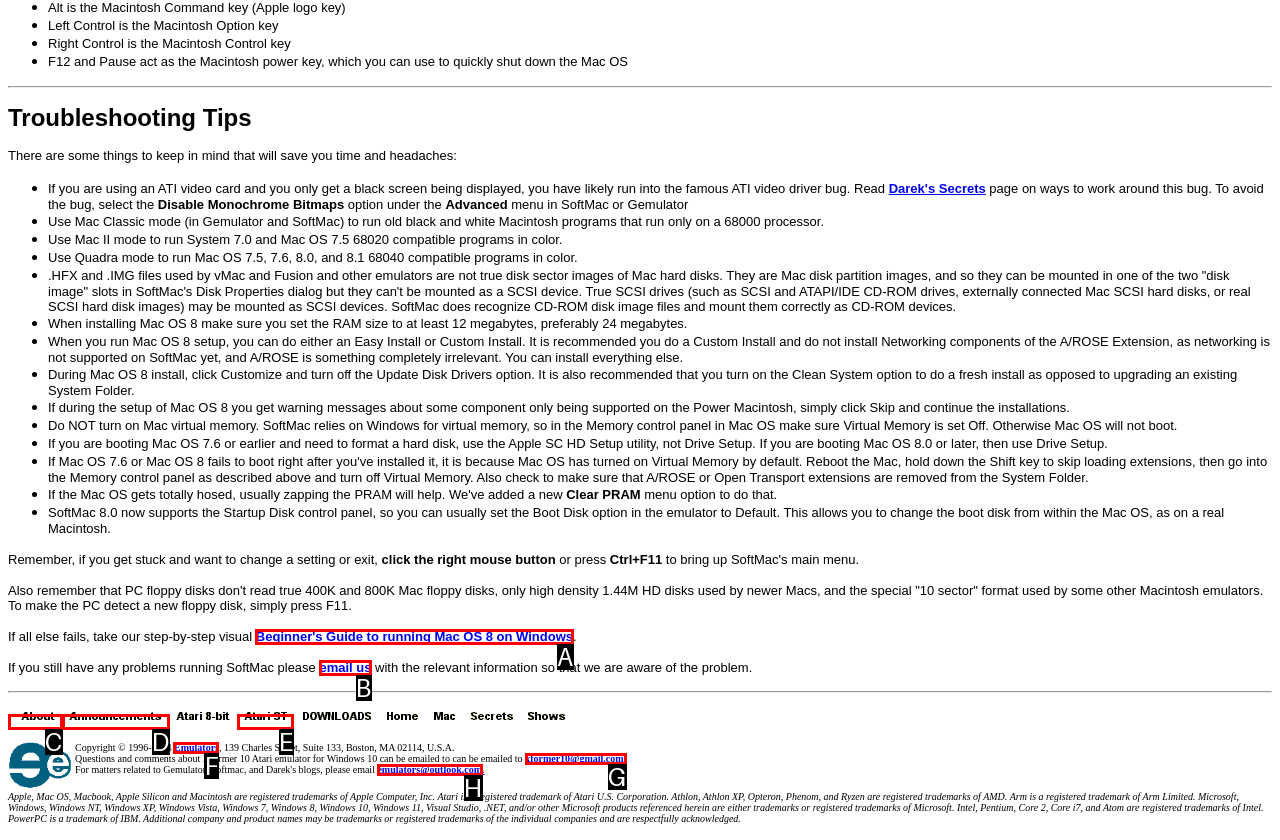Identify the letter corresponding to the UI element that matches this description: STOPANDSHOP
Answer using only the letter from the provided options.

None